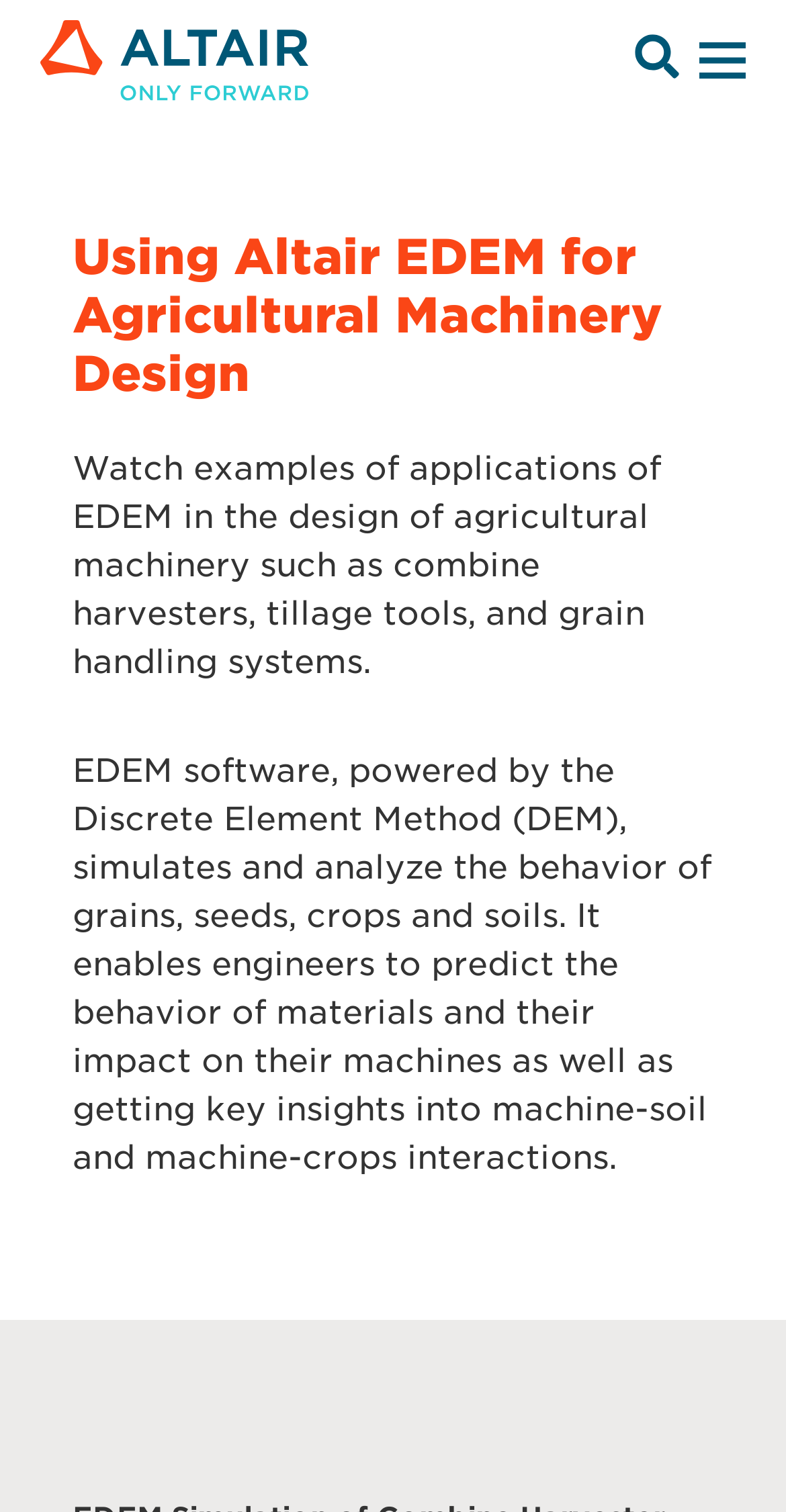Please specify the bounding box coordinates in the format (top-left x, top-left y, bottom-right x, bottom-right y), with values ranging from 0 to 1. Identify the bounding box for the UI component described as follows: aria-label="Open Menu"

[0.876, 0.022, 0.949, 0.062]